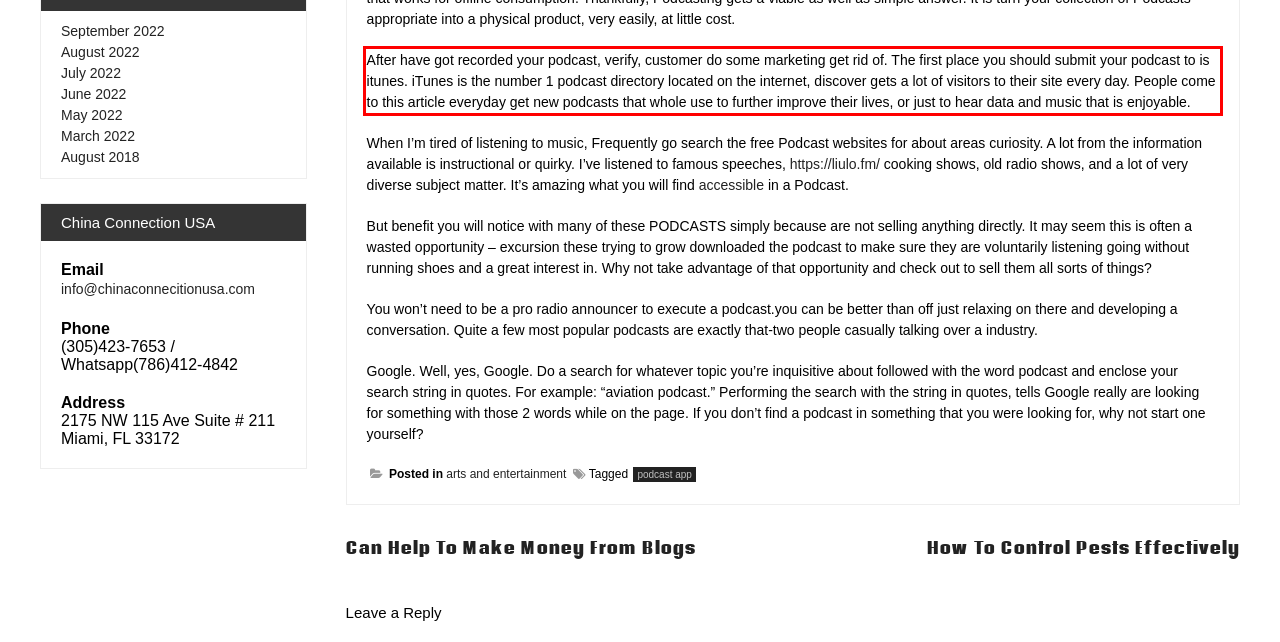You are looking at a screenshot of a webpage with a red rectangle bounding box. Use OCR to identify and extract the text content found inside this red bounding box.

After have got recorded your podcast, verify, customer do some marketing get rid of. The first place you should submit your podcast to is itunes. iTunes is the number 1 podcast directory located on the internet, discover gets a lot of visitors to their site every day. People come to this article everyday get new podcasts that whole use to further improve their lives, or just to hear data and music that is enjoyable.